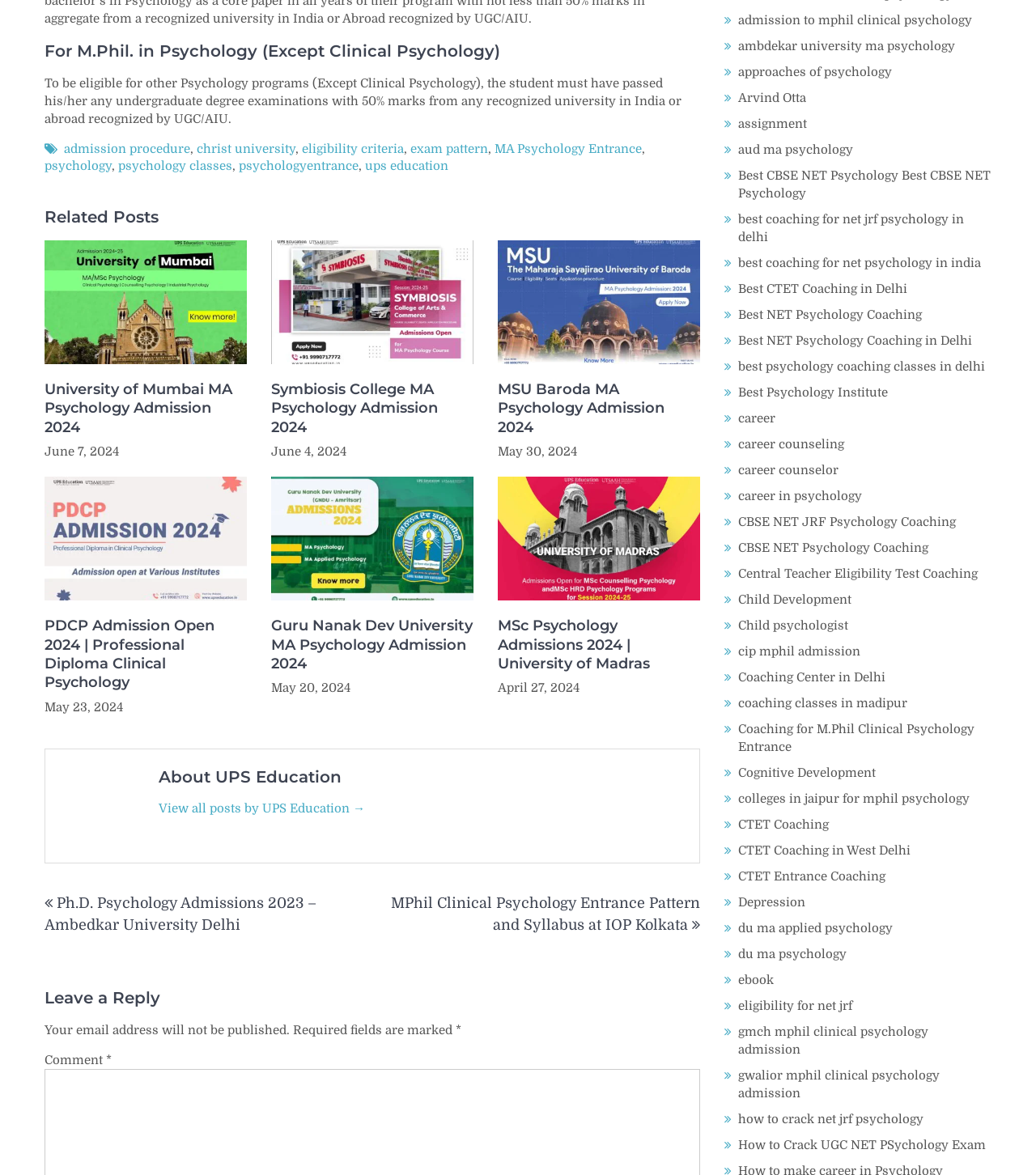Identify the bounding box coordinates for the element that needs to be clicked to fulfill this instruction: "View all posts by UPS Education". Provide the coordinates in the format of four float numbers between 0 and 1: [left, top, right, bottom].

[0.153, 0.682, 0.352, 0.694]